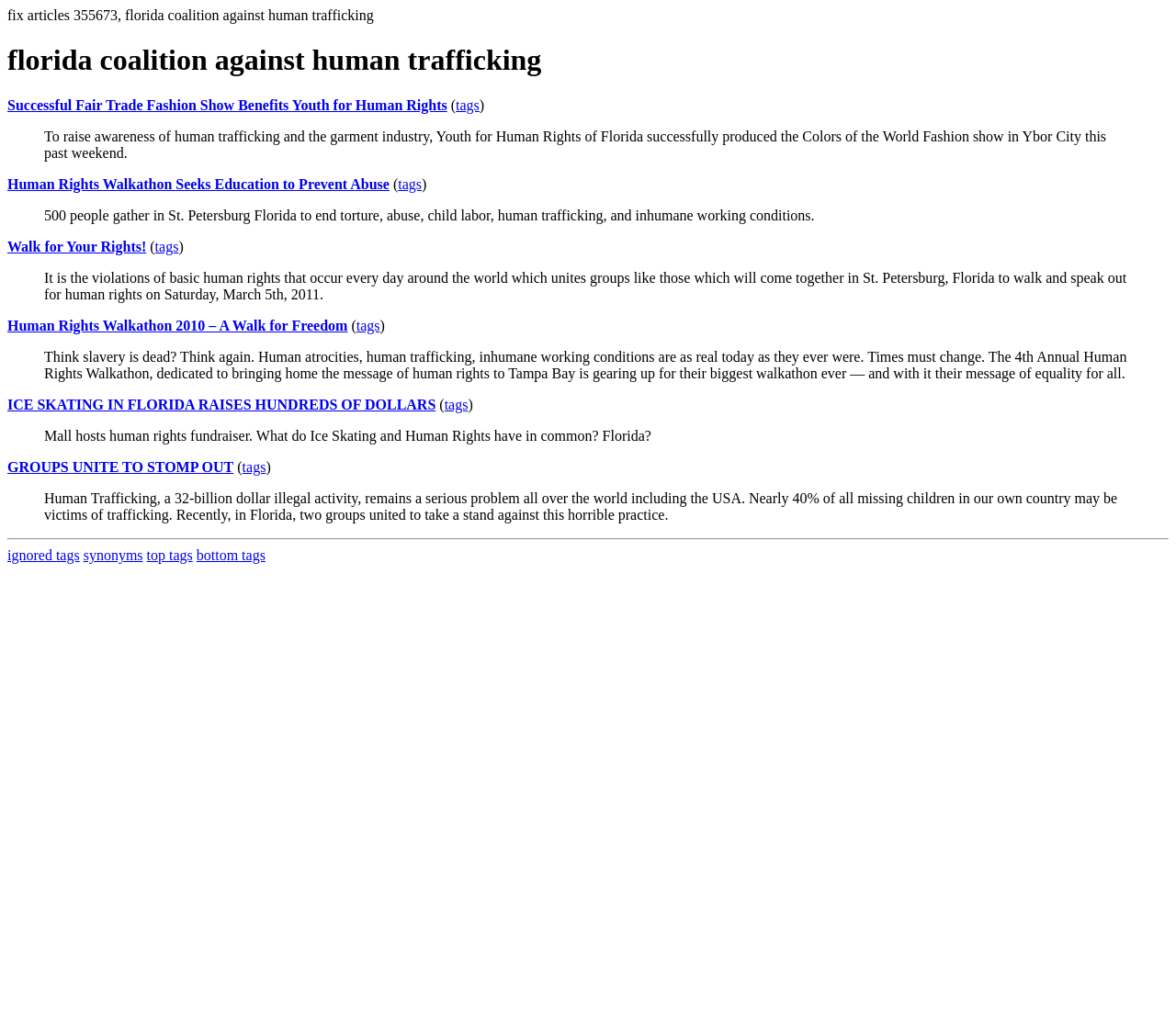What is the purpose of the 'Walk for Your Rights!' event?
Please give a detailed and elaborate answer to the question.

According to the webpage, the 'Walk for Your Rights!' event is mentioned in the context of ending torture, abuse, child labor, human trafficking, and inhumane working conditions, suggesting that the purpose of the event is to raise awareness and take action against these issues.